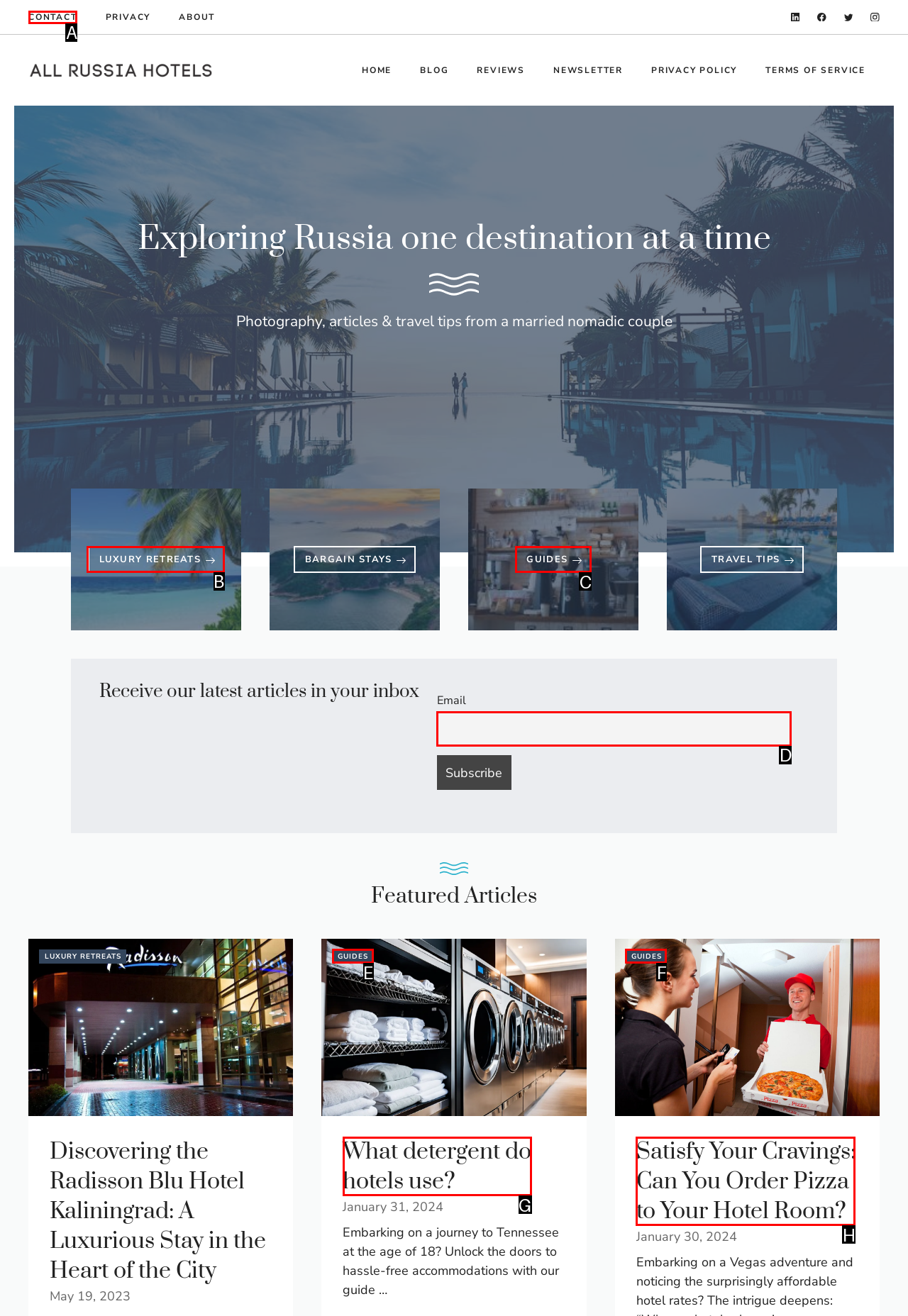Determine which letter corresponds to the UI element to click for this task: Click on 'child and spousal support'
Respond with the letter from the available options.

None